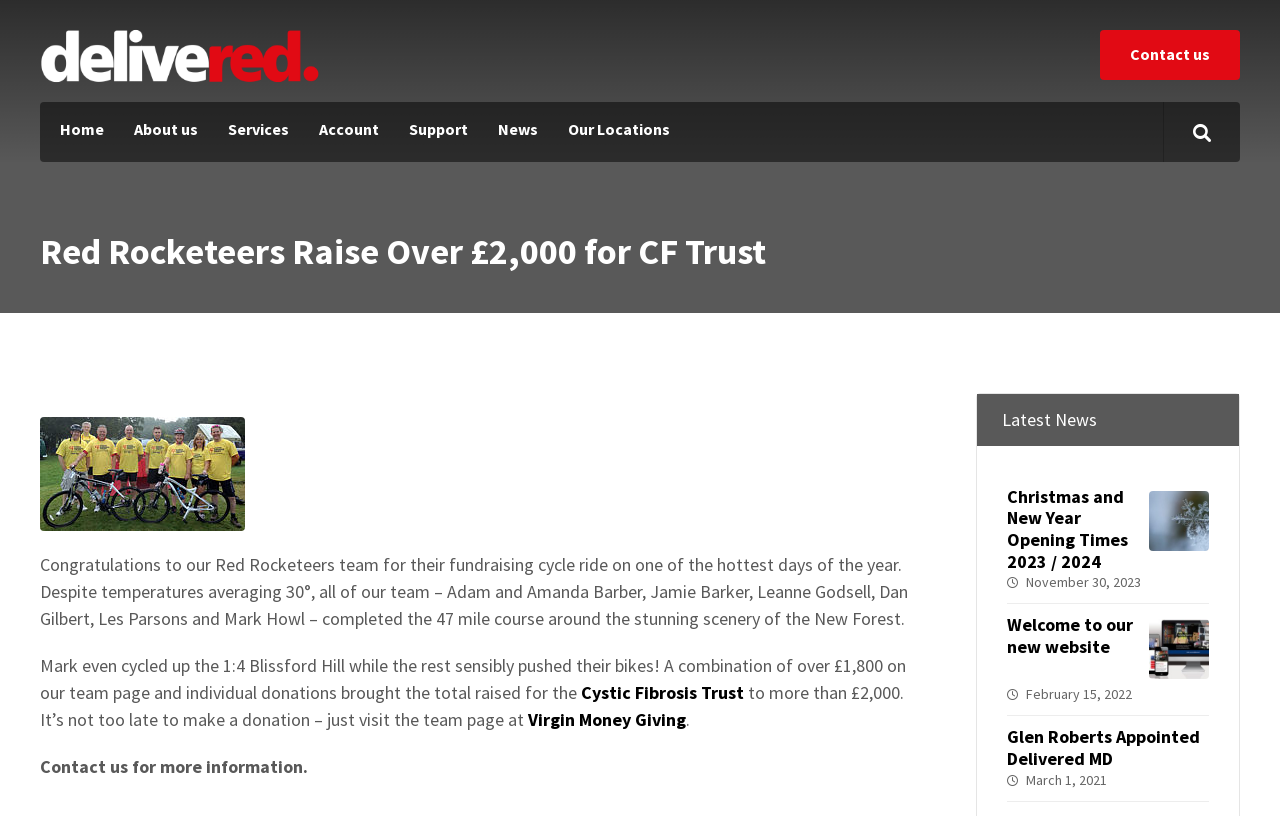Offer a thorough description of the webpage.

This webpage is about a company called Delivered, and it features a news article about a fundraising event by the Red Rocketeers team. At the top of the page, there is a navigation menu with links to different sections of the website, including Home, About us, Services, Account, Support, News, and Our Locations. 

Below the navigation menu, there is a heading that reads "Red Rocketeers Raise Over £2,000 for CF Trust". This is followed by a congratulatory message to the Red Rocketeers team for completing a 47-mile cycle ride in the New Forest, despite the hot weather. The team raised over £2,000 for the Cystic Fibrosis Trust, and there are links to the team page and the Virgin Money Giving website for those who want to make a donation.

On the right side of the page, there is a section titled "Latest News" with four news articles. The articles are listed in reverse chronological order, with the most recent one at the top. Each article has a heading, a brief summary, and a link to read more. The articles are about Christmas and New Year opening times, the launch of the new website, and the appointment of a new managing director.

There are also several images on the page, including the company logo, images related to the news articles, and a separator line. The overall layout of the page is clean and easy to navigate, with clear headings and concise text.